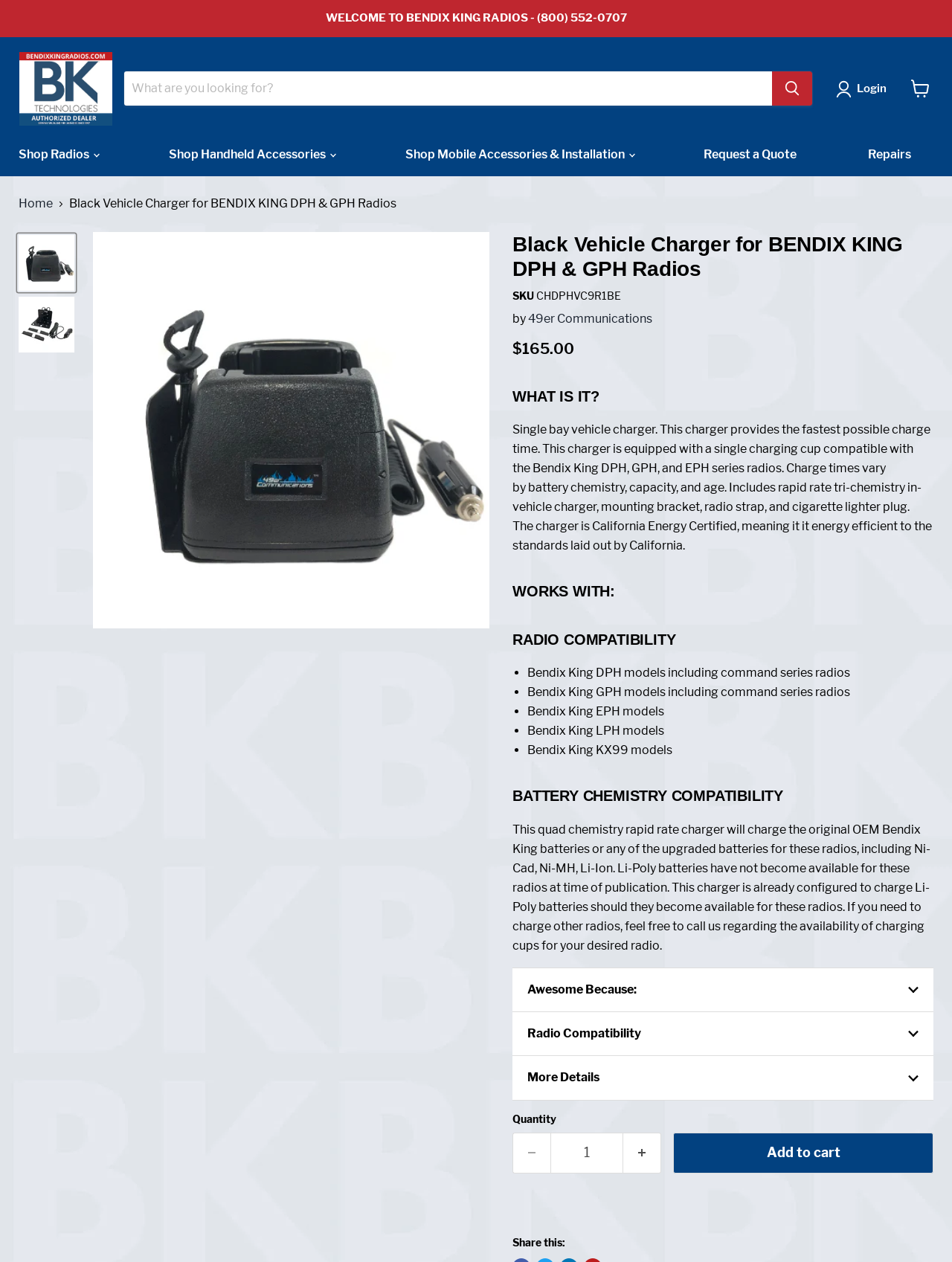Please identify the bounding box coordinates of the clickable area that will fulfill the following instruction: "View cart". The coordinates should be in the format of four float numbers between 0 and 1, i.e., [left, top, right, bottom].

[0.949, 0.057, 0.984, 0.083]